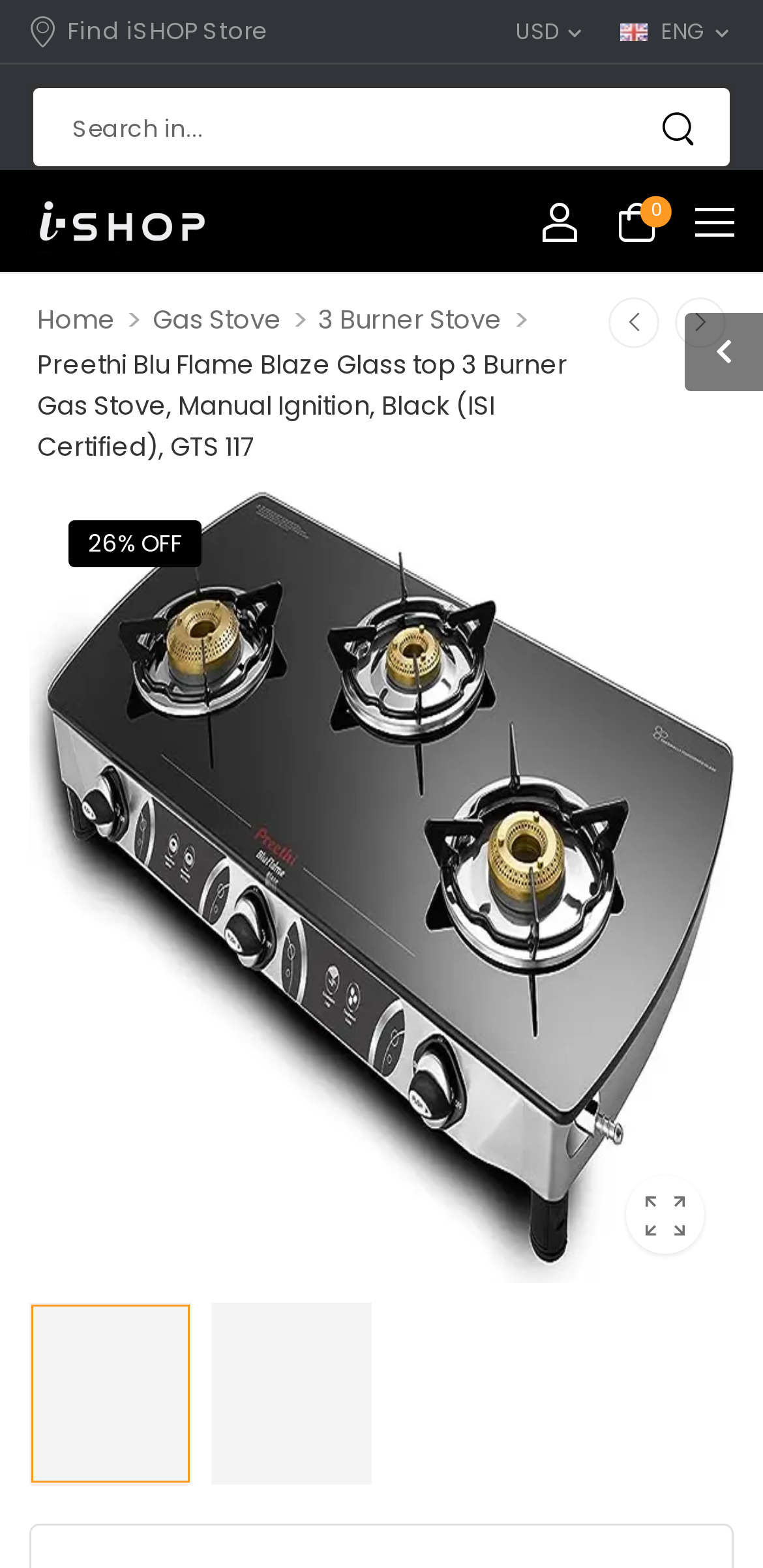Locate the bounding box coordinates of the area to click to fulfill this instruction: "View product details". The bounding box should be presented as four float numbers between 0 and 1, in the order [left, top, right, bottom].

[0.038, 0.314, 0.962, 0.819]